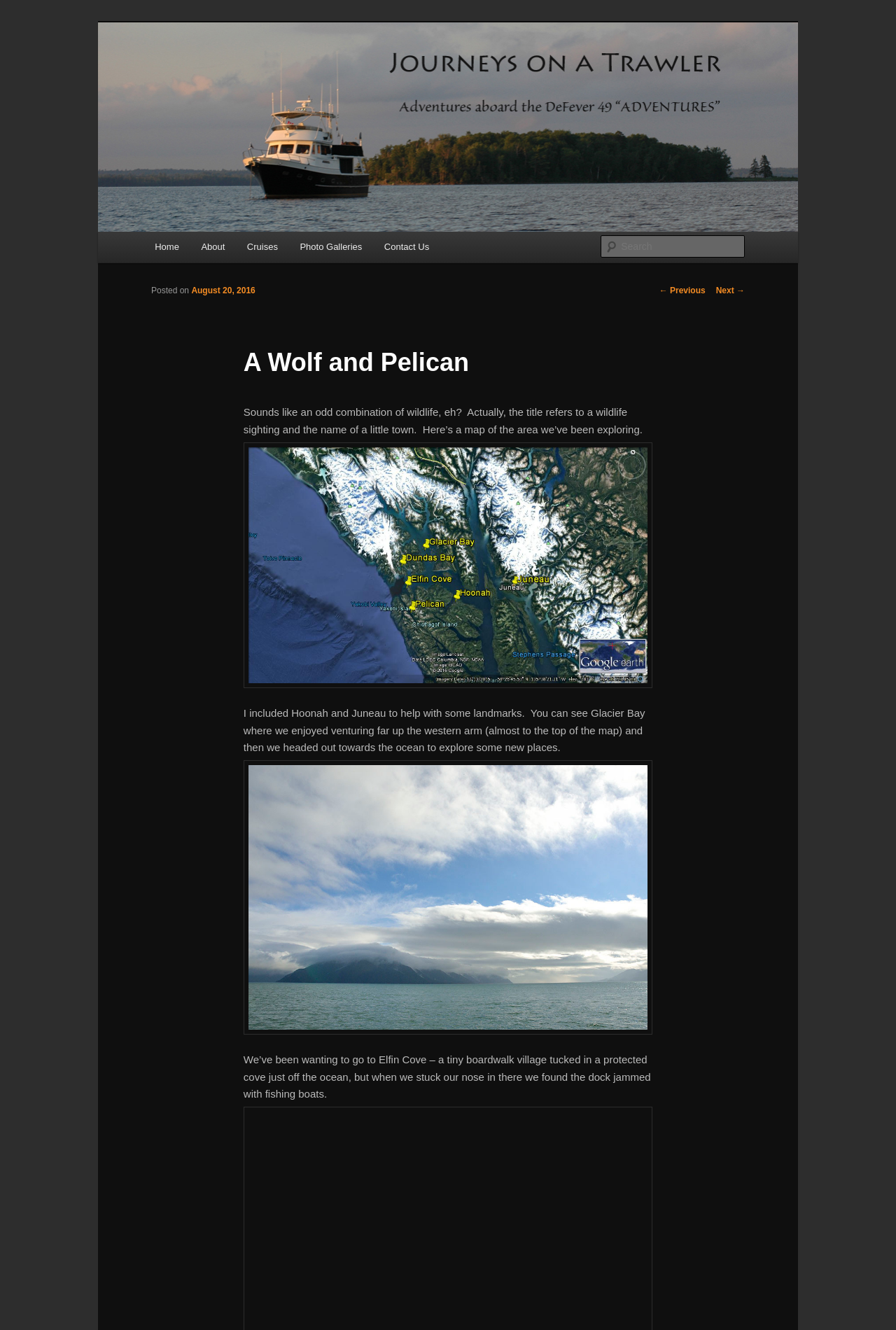Please locate the bounding box coordinates of the element that should be clicked to complete the given instruction: "Search for something".

[0.671, 0.177, 0.831, 0.194]